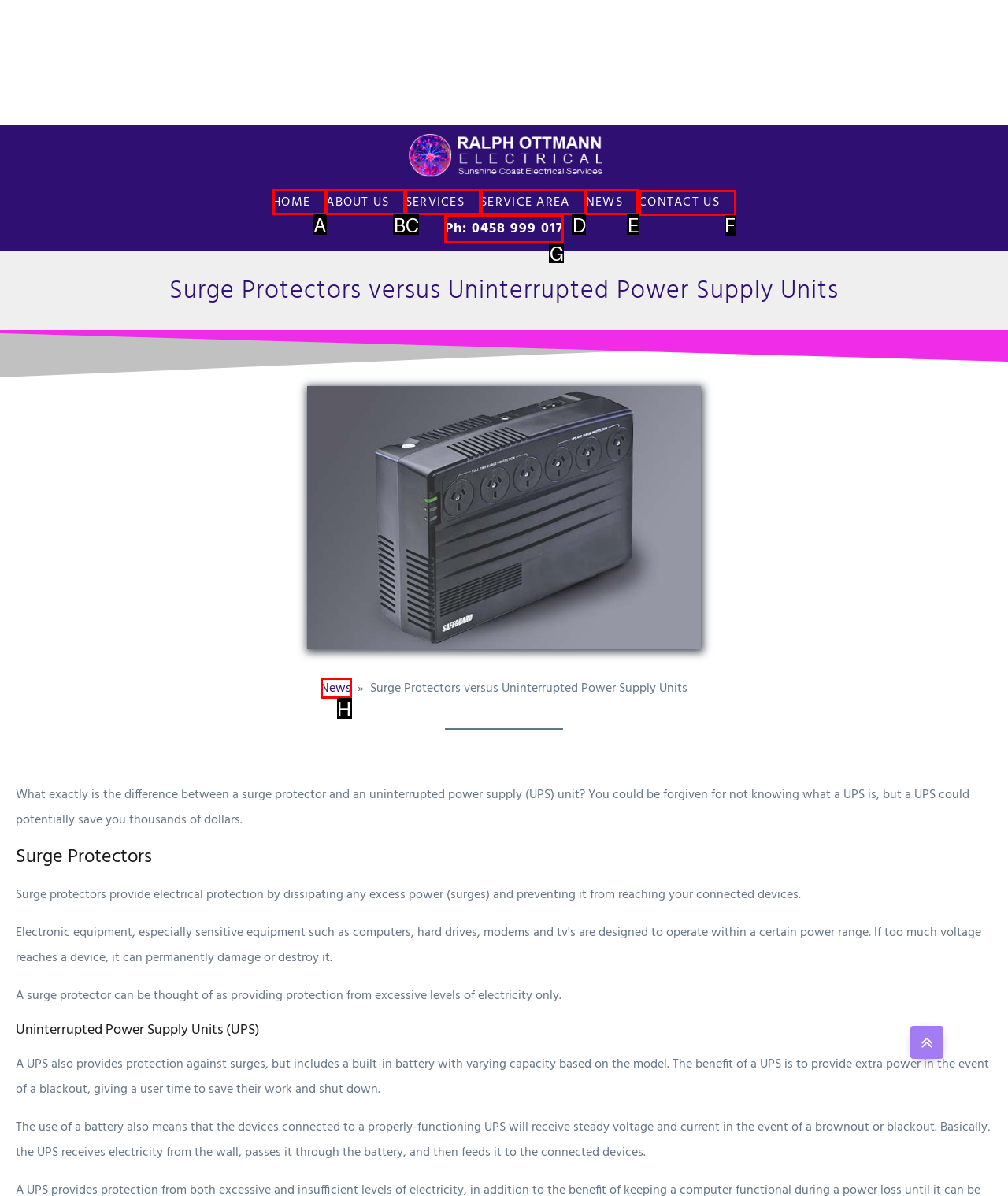Point out the HTML element I should click to achieve the following task: Click the CONTACT US link Provide the letter of the selected option from the choices.

F